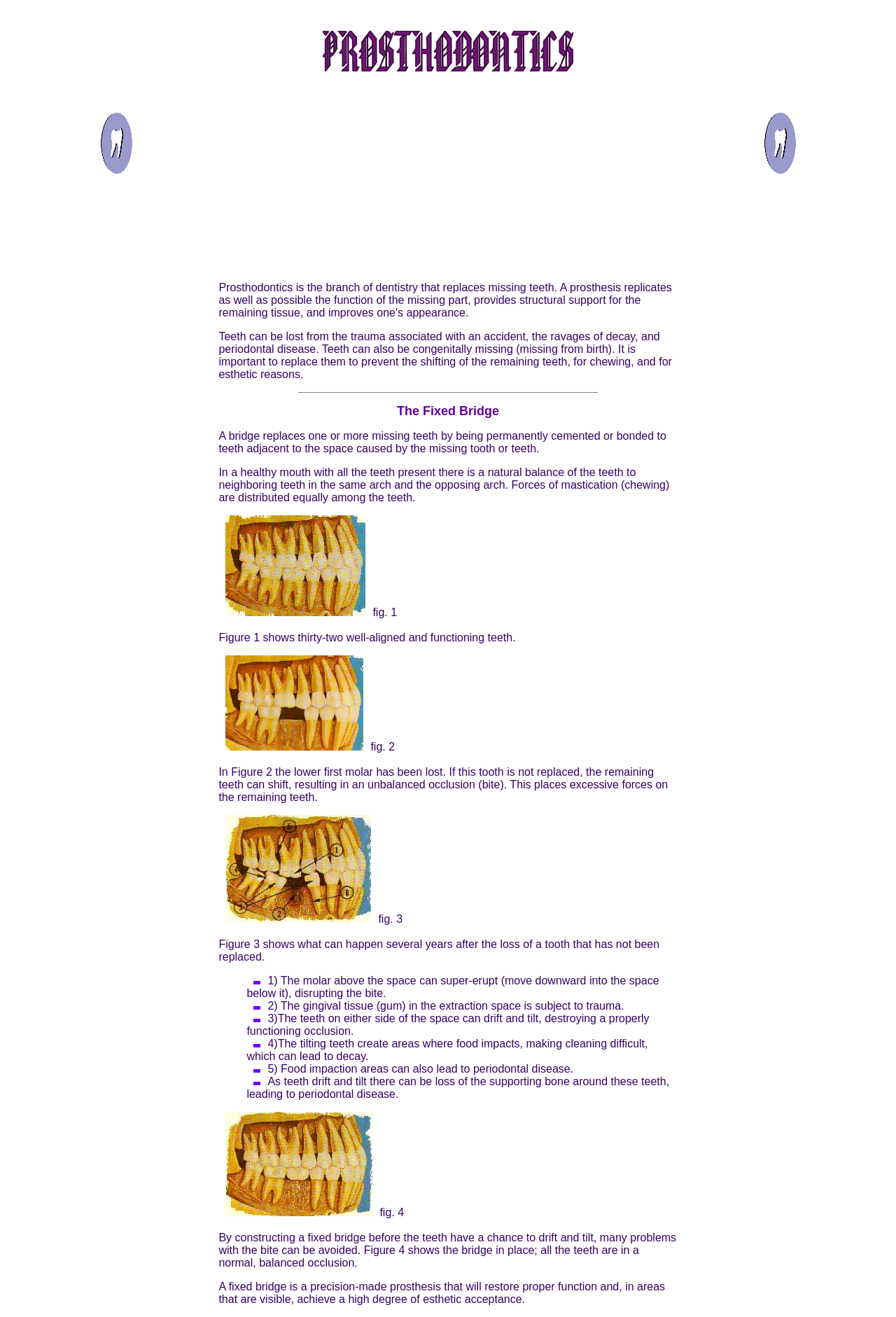Refer to the image and provide a thorough answer to this question:
What is shown in Figure 1?

Based on the image description '32 teeth in alignment' and the corresponding StaticText 'Figure 1 shows thirty-two well-aligned and functioning teeth.', we can infer that Figure 1 shows a diagram of 32 teeth in proper alignment.